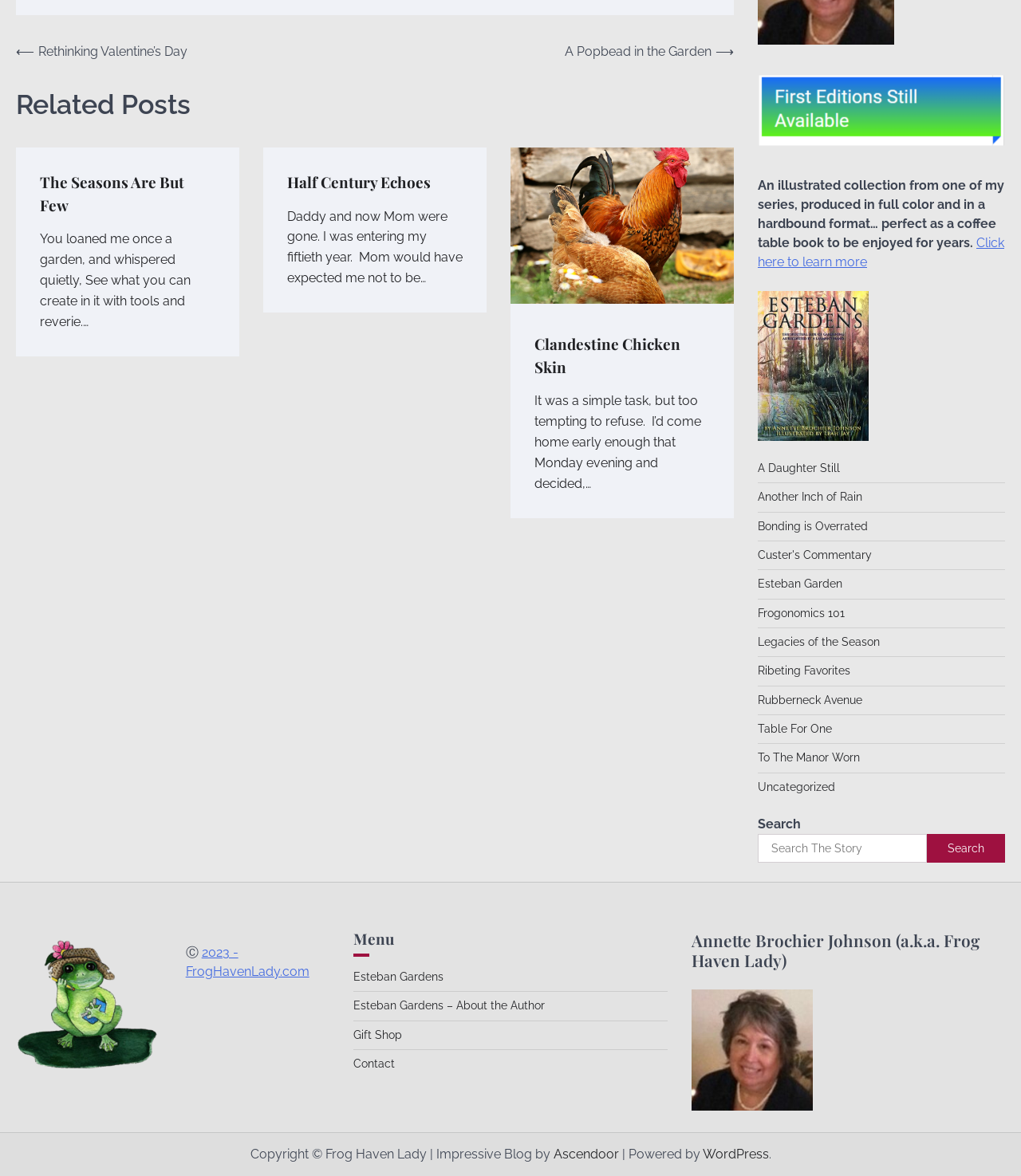Identify the bounding box coordinates of the area that should be clicked in order to complete the given instruction: "Click on the 'Contact' link". The bounding box coordinates should be four float numbers between 0 and 1, i.e., [left, top, right, bottom].

[0.346, 0.899, 0.387, 0.91]